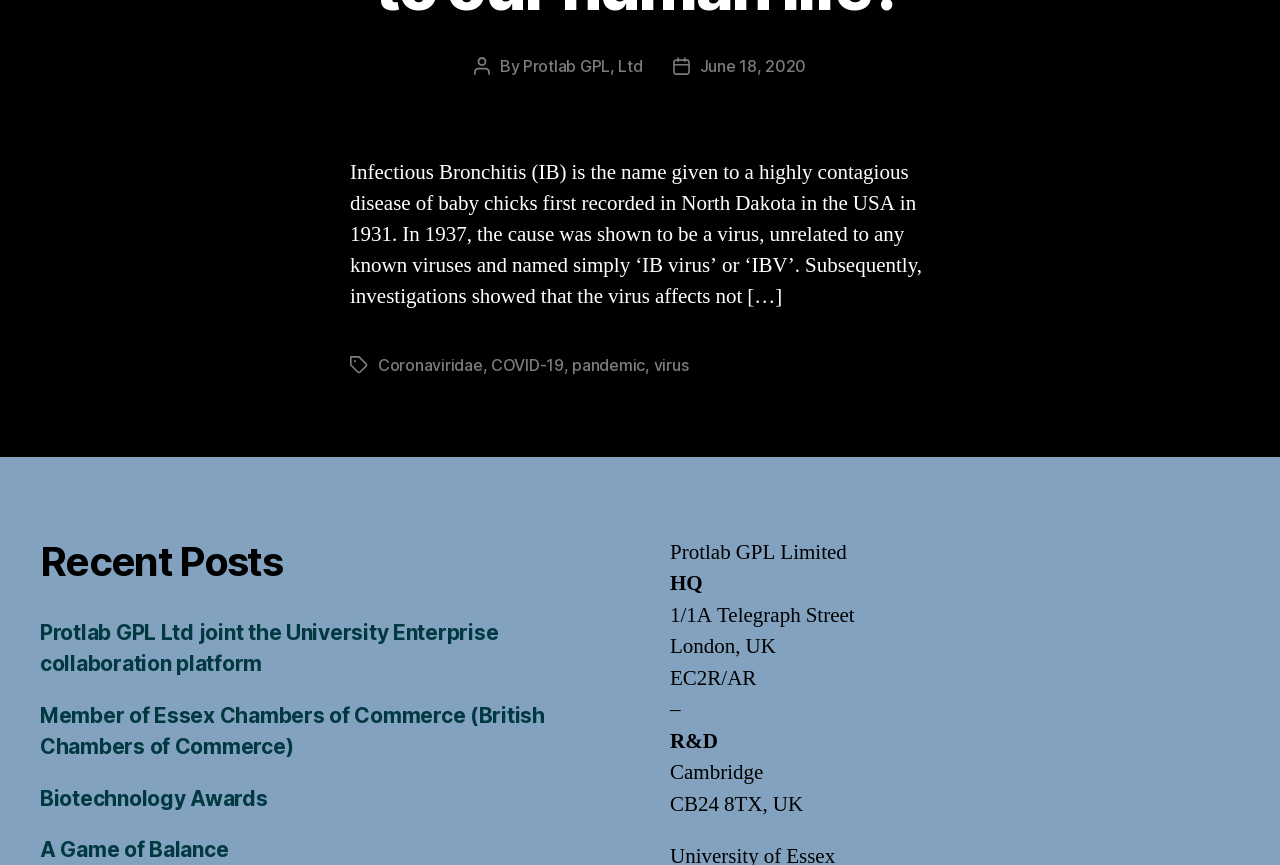Determine the coordinates of the bounding box for the clickable area needed to execute this instruction: "Check recent posts".

[0.031, 0.647, 0.477, 0.705]